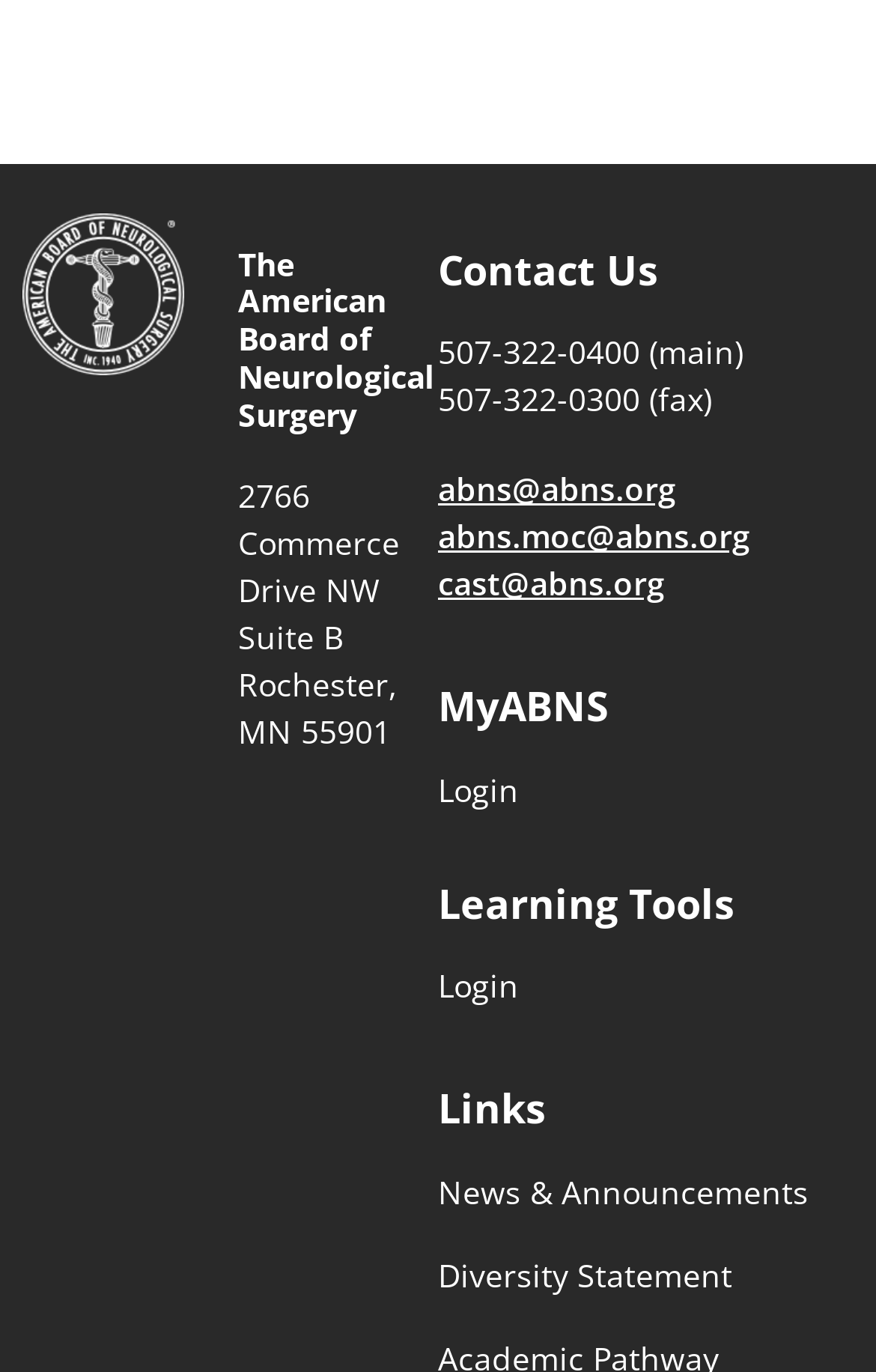Locate the bounding box of the UI element described in the following text: "Diversity Statement".

[0.5, 0.914, 0.836, 0.945]